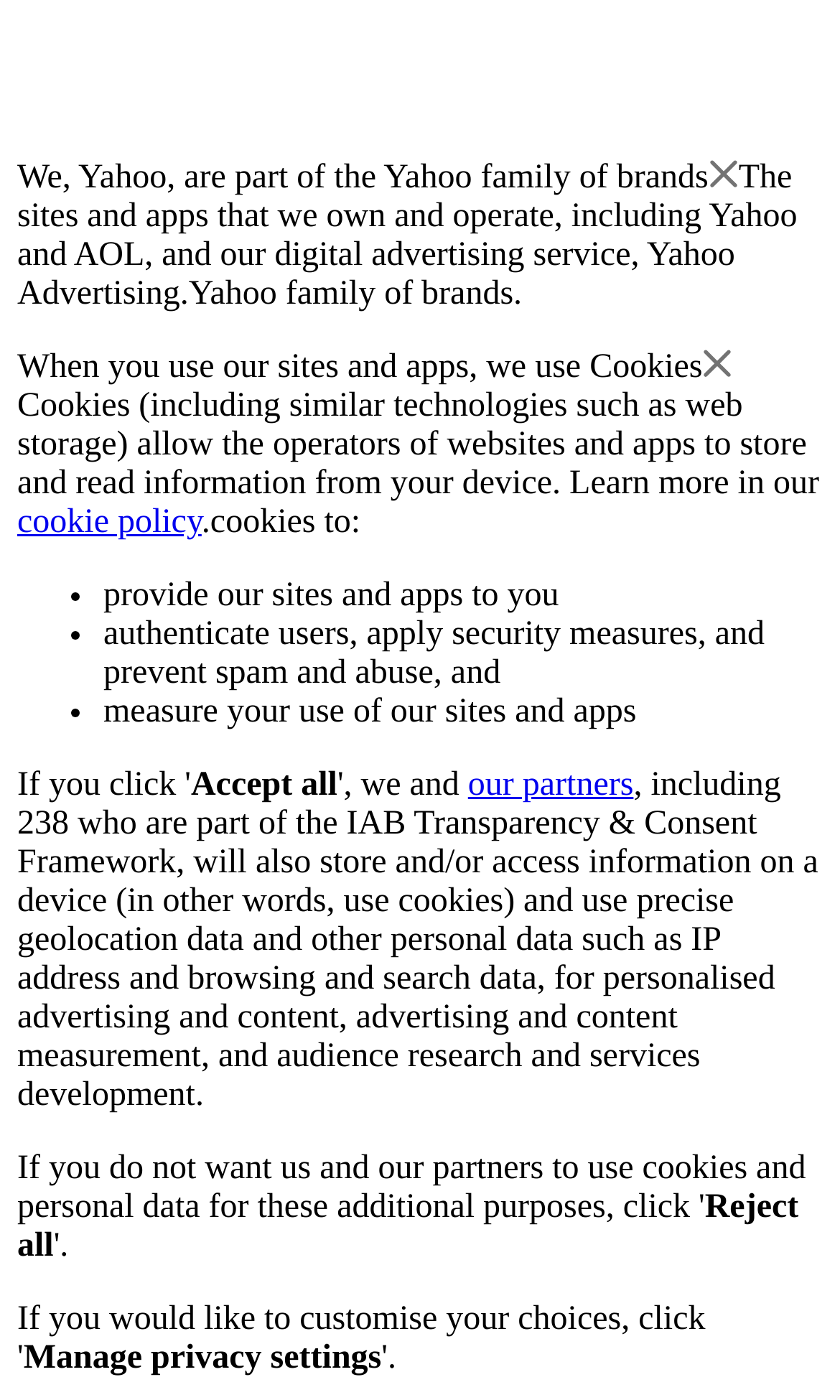What is the purpose of using cookies?
Using the visual information, answer the question in a single word or phrase.

Provide sites and apps